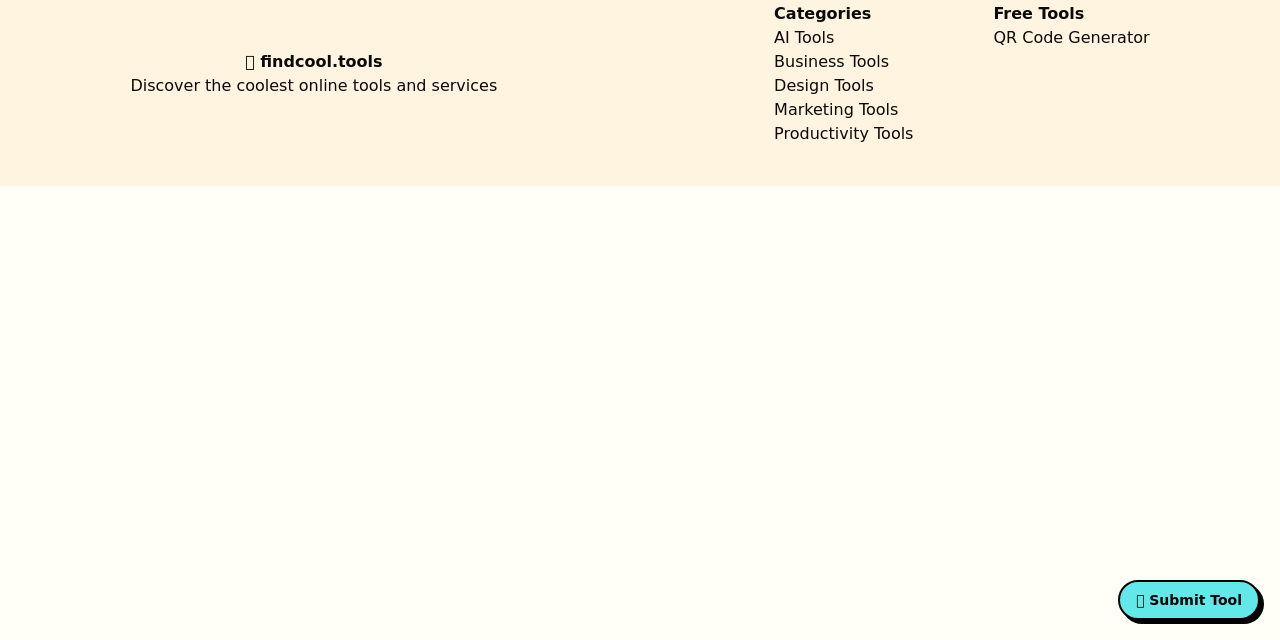Find the bounding box of the UI element described as: "Business Tools". The bounding box coordinates should be given as four float values between 0 and 1, i.e., [left, top, right, bottom].

[0.605, 0.081, 0.695, 0.111]